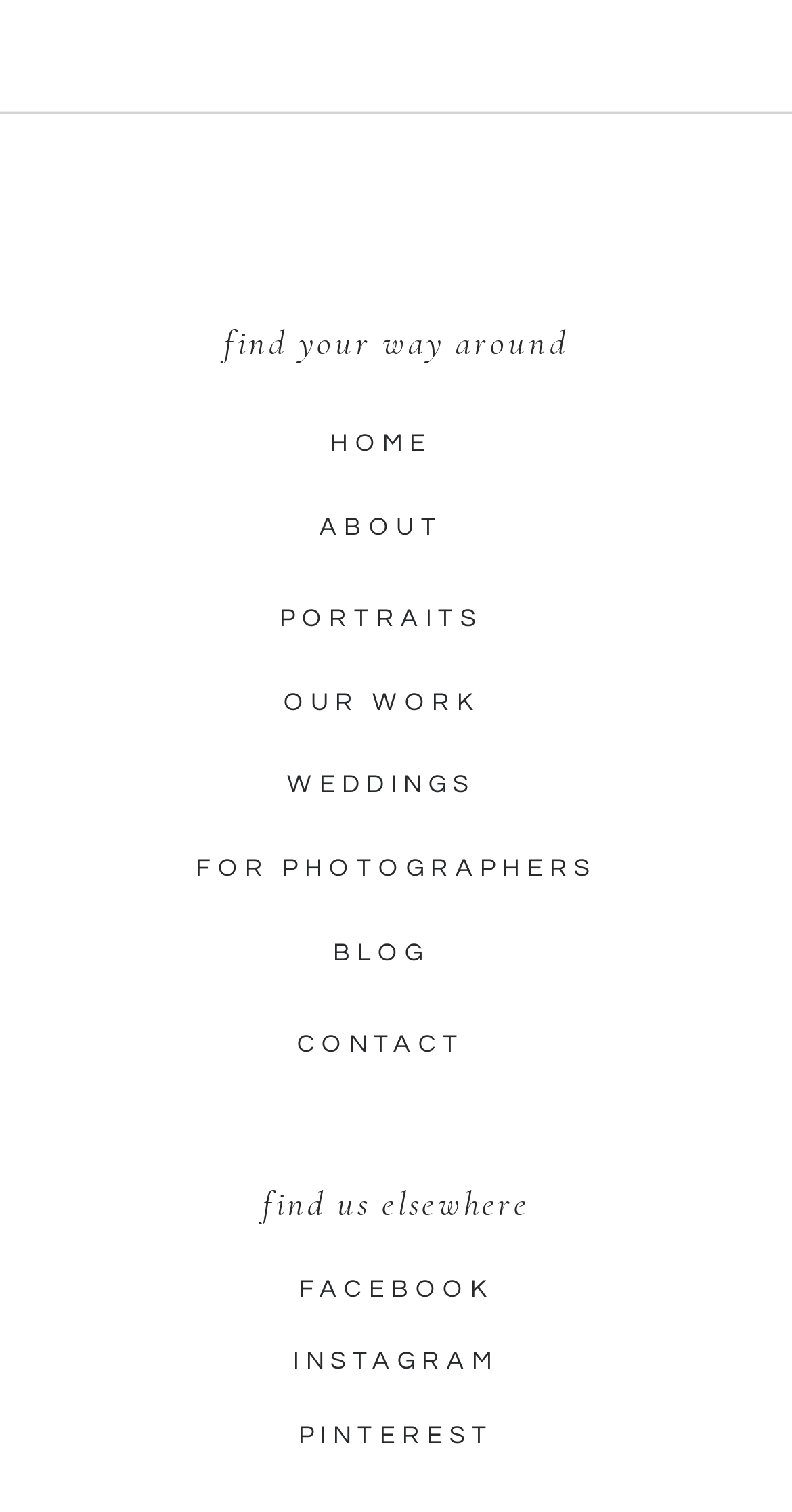Bounding box coordinates should be in the format (top-left x, top-left y, bottom-right x, bottom-right y) and all values should be floating point numbers between 0 and 1. Determine the bounding box coordinate for the UI element described as: FOR PHOTOGRAPHERS

[0.166, 0.562, 0.834, 0.58]